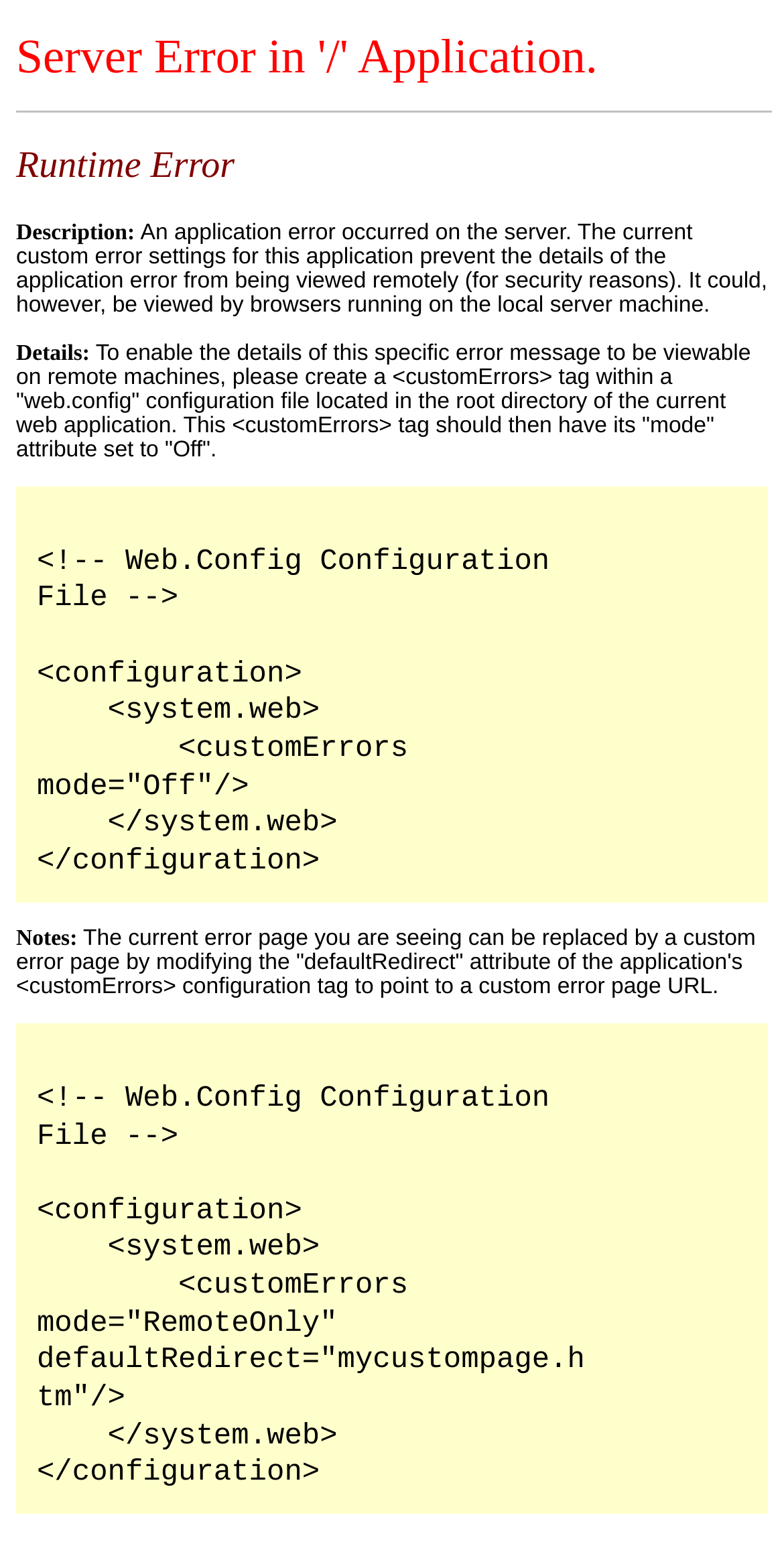What is the title or heading displayed on the webpage?

Server Error in '/' Application.